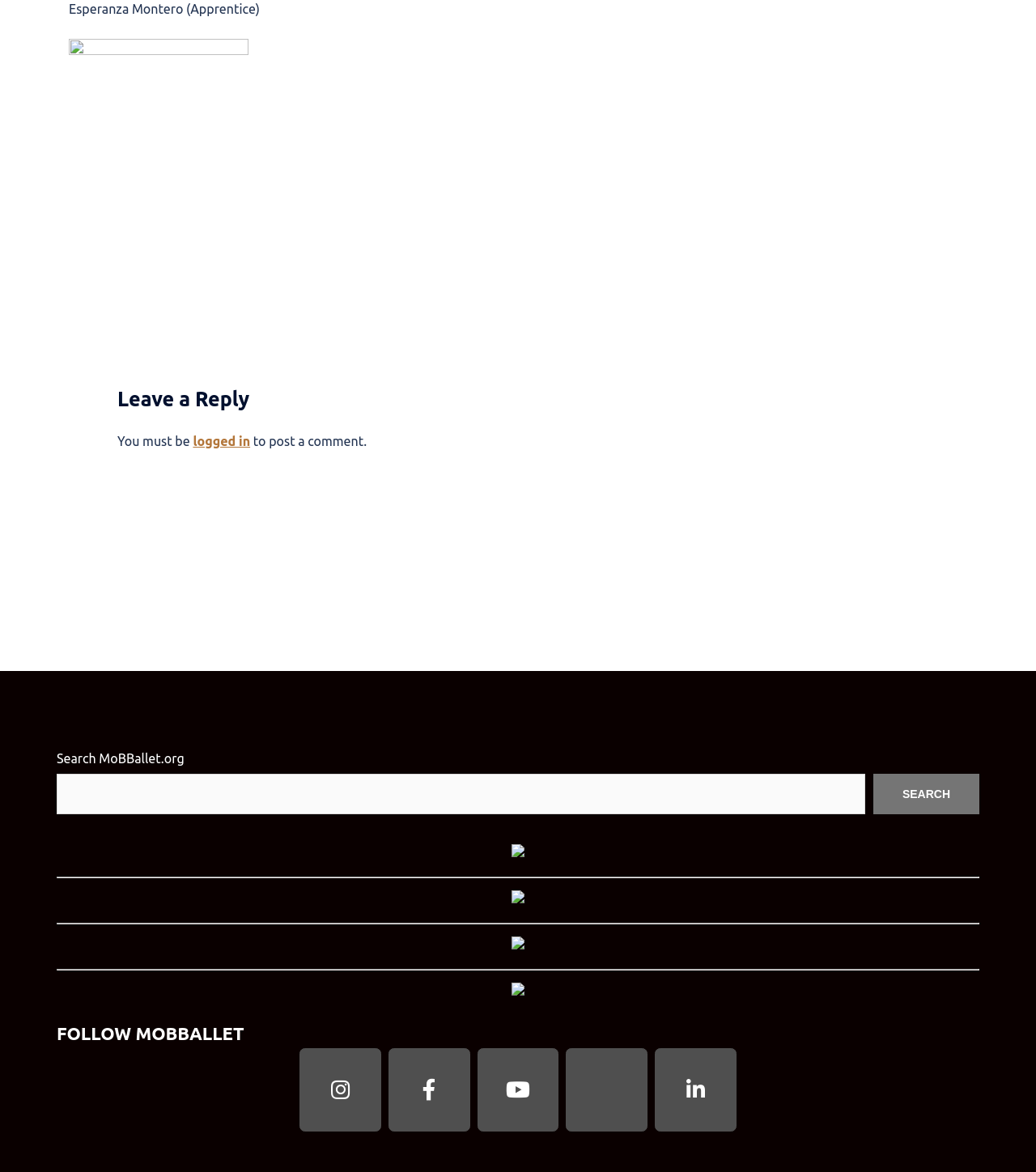Provide a single word or phrase answer to the question: 
What is the purpose of the search box?

Search MoBBallet.org